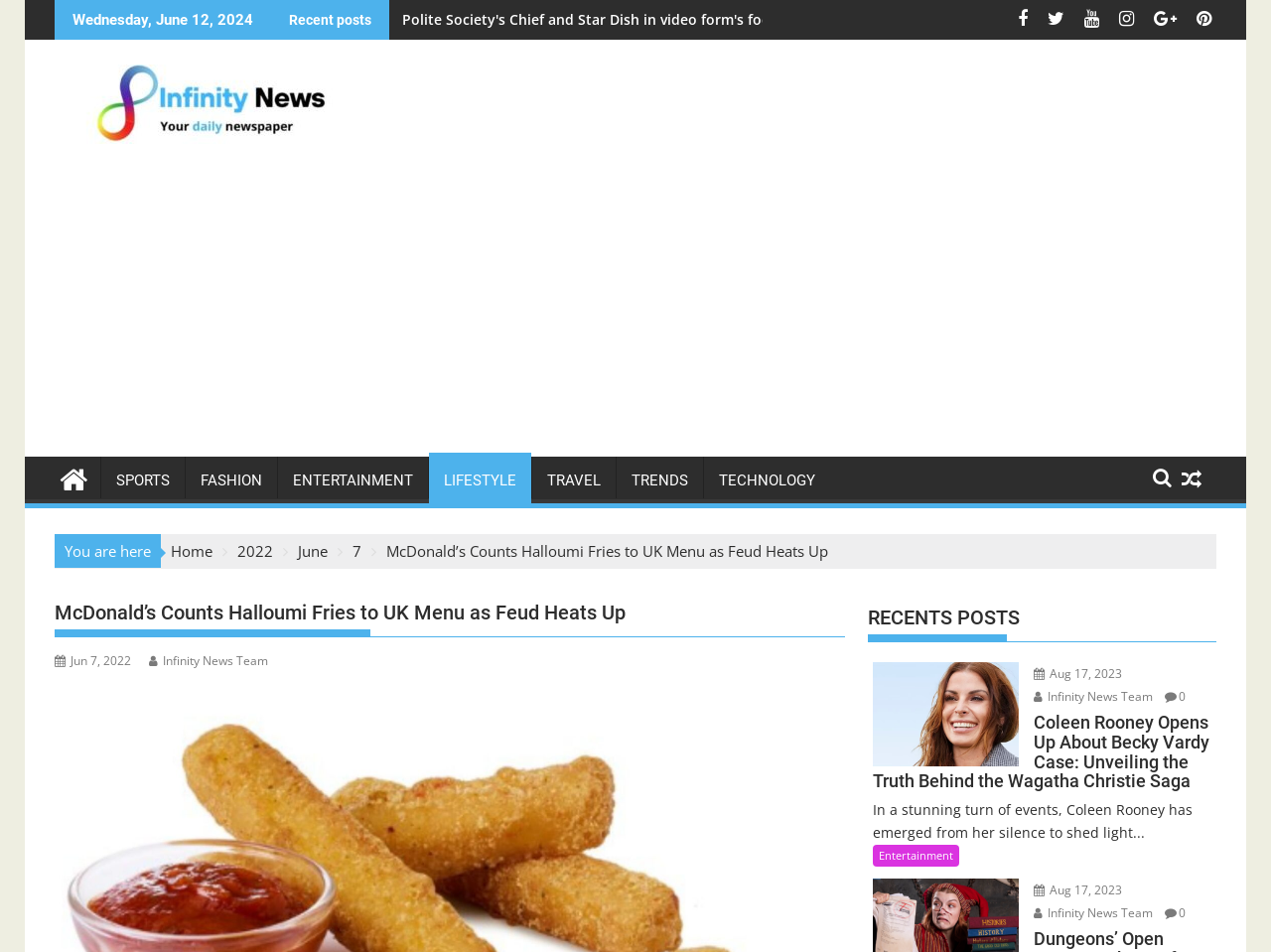Locate the heading on the webpage and return its text.

McDonald’s Counts Halloumi Fries to UK Menu as Feud Heats Up